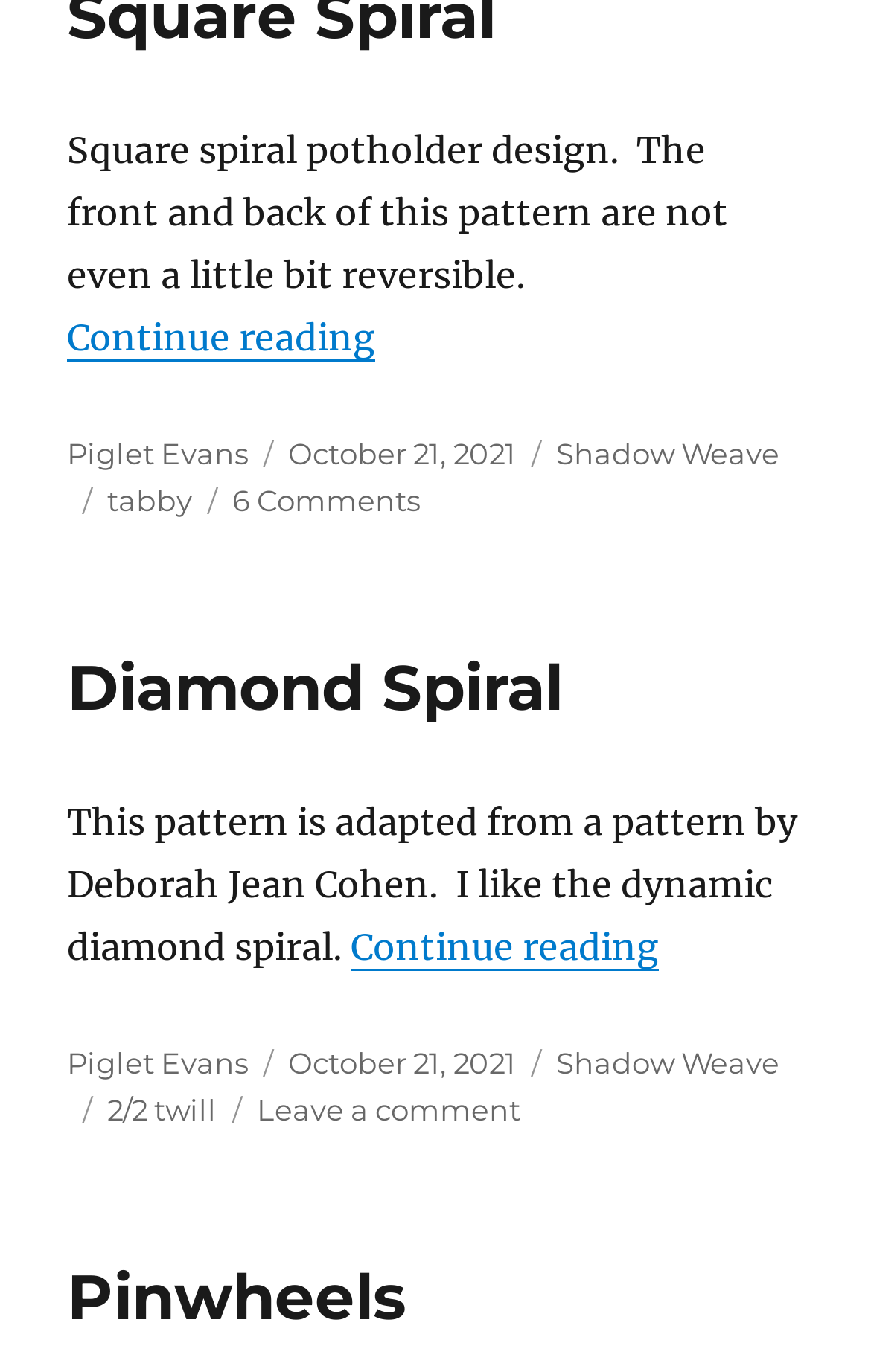Find the bounding box coordinates of the element I should click to carry out the following instruction: "Click on the GUITAR link".

None